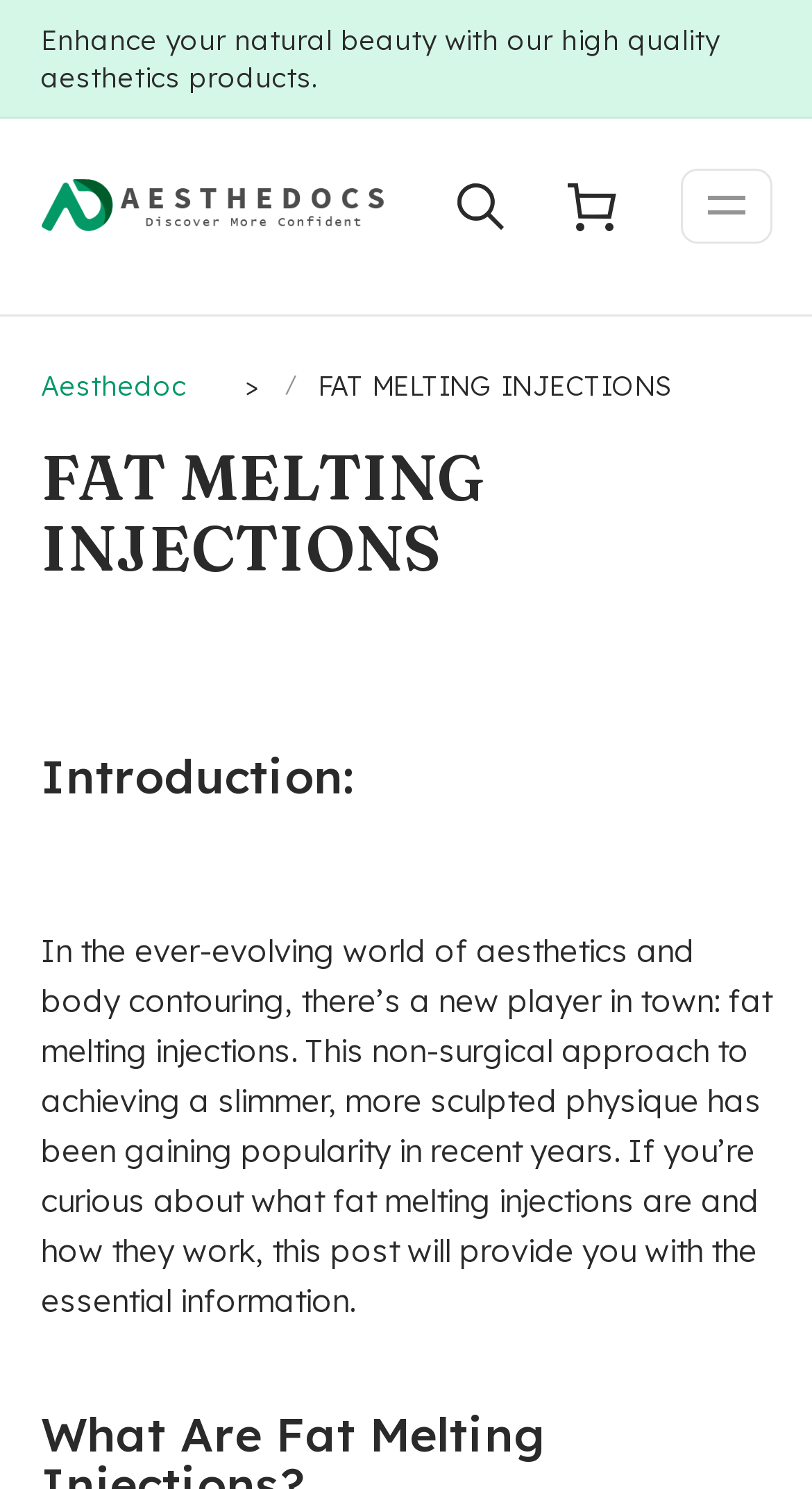Produce an extensive caption that describes everything on the webpage.

The webpage is about fat melting injections, a non-surgical approach to body contouring. At the top, there is a header with the title "FAT MELTING INJECTIONS - Aesthedoc" and a logo image of Aesthedoc. Below the header, there is a promotional text "Enhance your natural beauty with our high quality aesthetics products." 

On the top right, there are three social media links, represented by icons, and a login or profile link with no text. 

Below the promotional text, there is a main heading "FAT MELTING INJECTIONS" which is followed by a subheading "Introduction:". The introduction text explains what fat melting injections are and how they work, providing essential information for those who are curious about this non-surgical approach to achieving a slimmer physique.